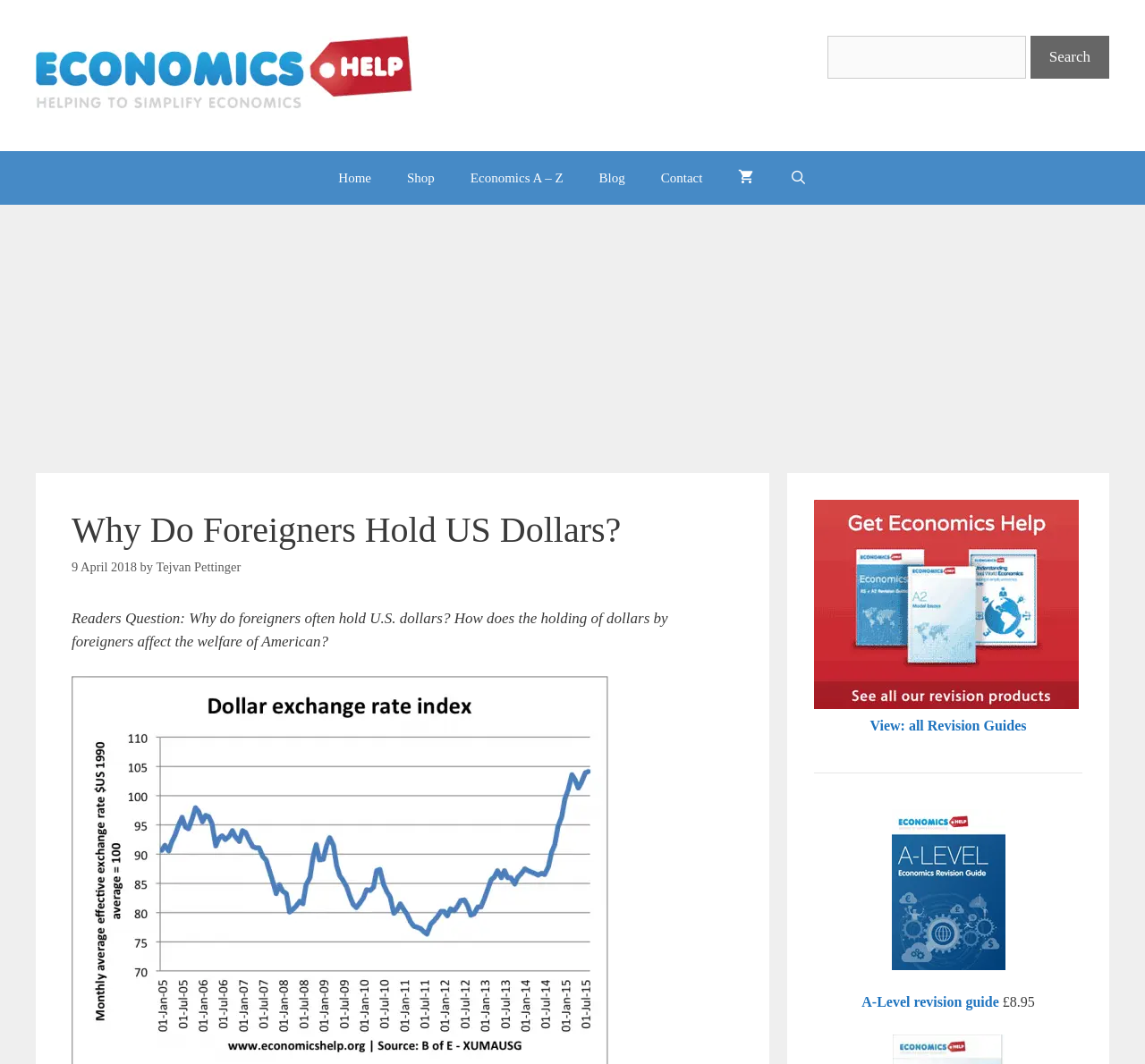Find the bounding box coordinates for the area that should be clicked to accomplish the instruction: "Check the blog".

[0.507, 0.142, 0.562, 0.192]